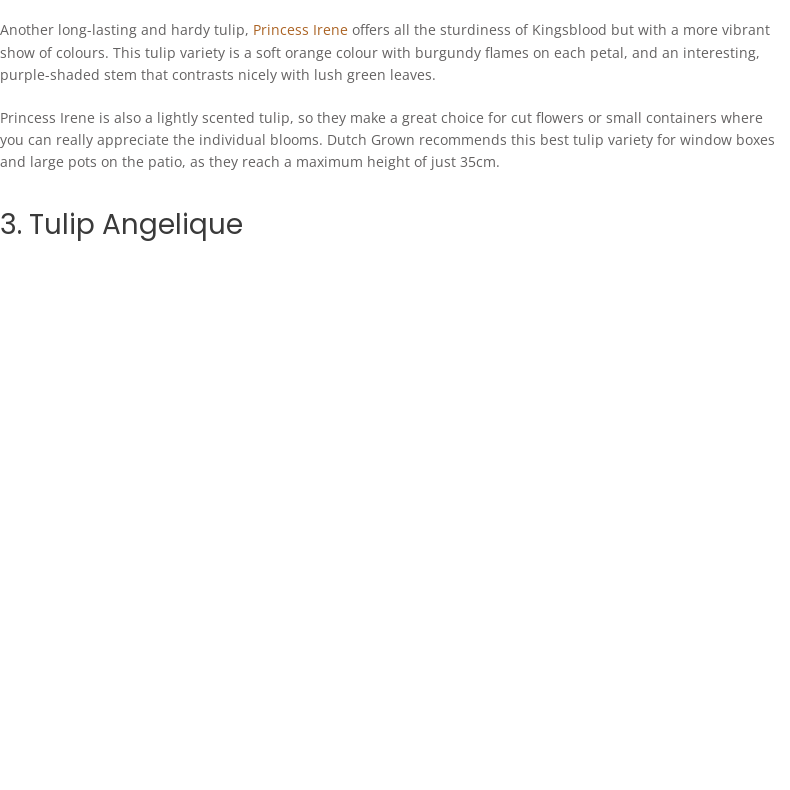Convey a detailed narrative of what is depicted in the image.

The image depicts the stunning Tulip Angelique, a celebrated variety known for its soft romantic vibes. This award-winning tulip showcases beautiful double-petaled blooms in light pink and white shades, reaching a height of approximately 50cm. Unlike many traditional tulips, Tulip Angelique produces multiple blooms per stem, enhancing its lush appearance. The petals have a slightly ruffled texture and deepen in color as they mature, presenting darker apple pink edges. A prized choice for garden enthusiasts, it garners the RHS’ Award of Garden Merit, although its relatively short lifespan is a notable consideration for gardeners. This beautifully delicate flower stands out as an exemplary option for cut arrangements and is ideal for various garden settings.